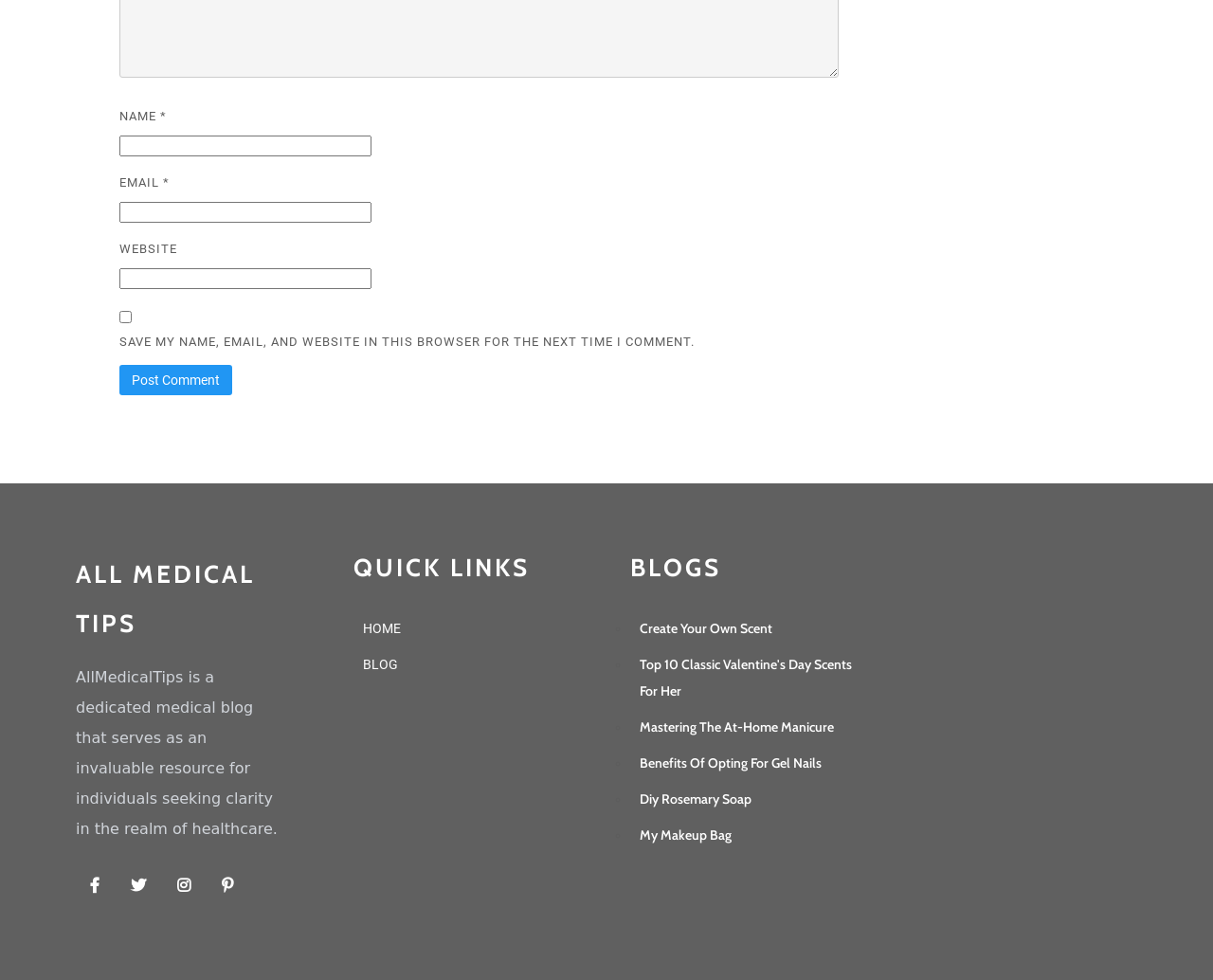Please identify the bounding box coordinates for the region that you need to click to follow this instruction: "Input your email".

[0.099, 0.206, 0.306, 0.228]